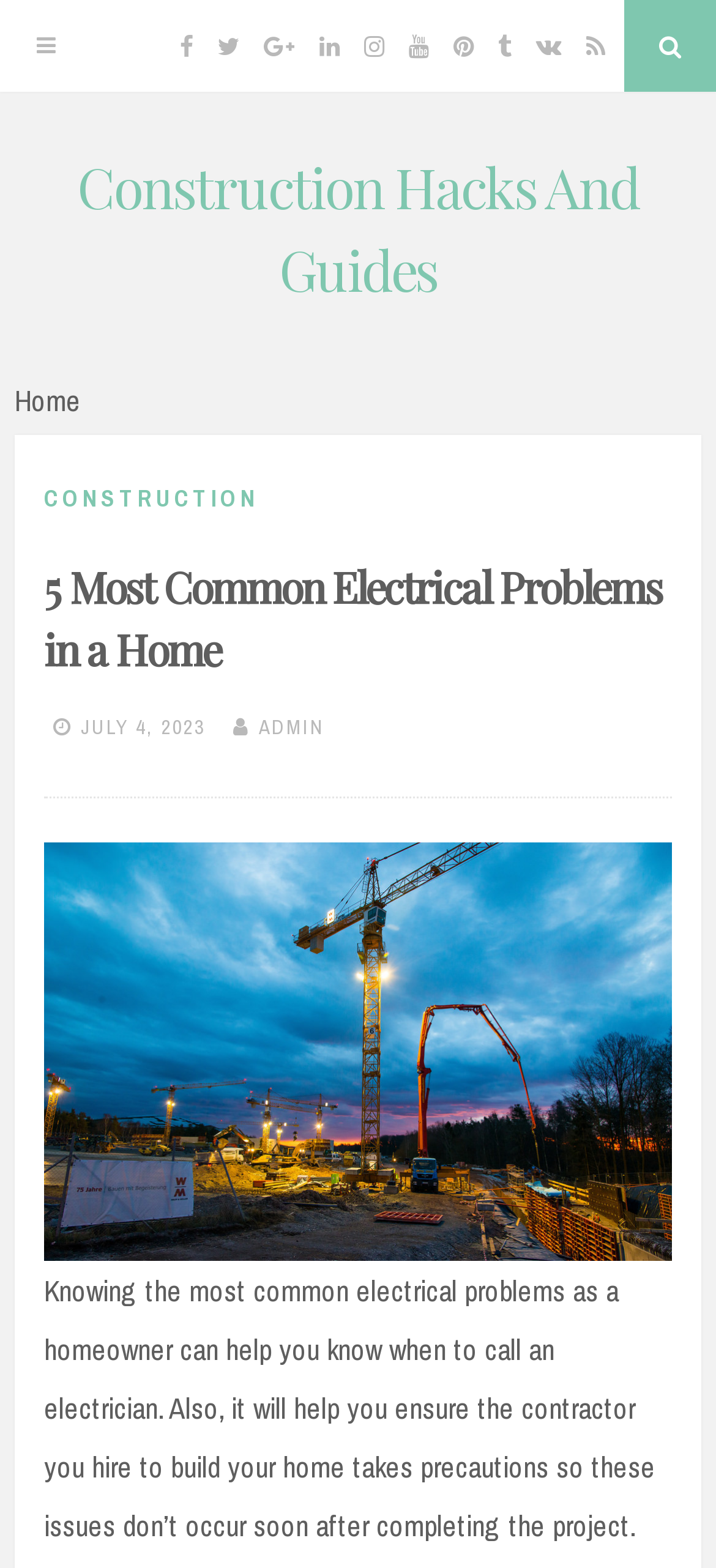What is the name of the website?
Give a one-word or short phrase answer based on the image.

Construction Hacks And Guides